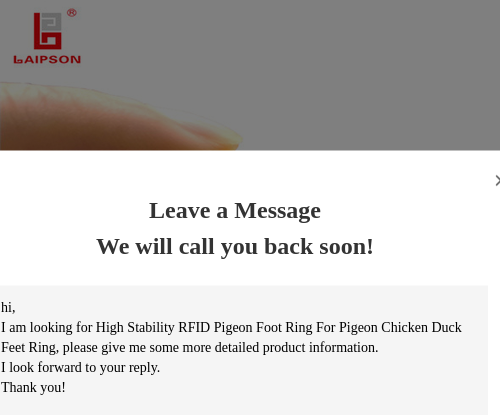What is the user inquiring about?
Refer to the screenshot and answer in one word or phrase.

High Stability RFID Pigeon Foot Ring